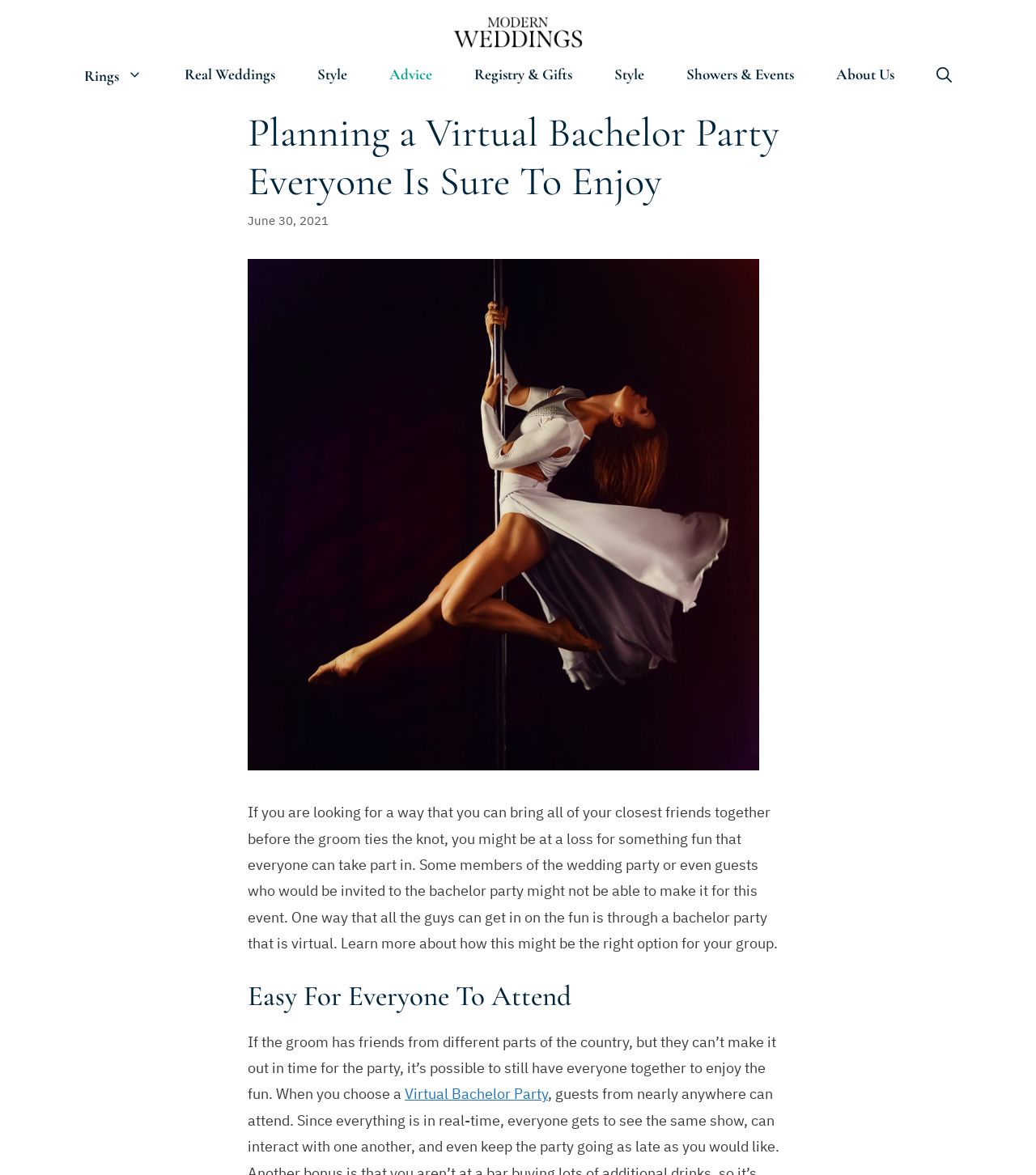Please identify the bounding box coordinates of the element I need to click to follow this instruction: "Learn more about Virtual Bachelor Party".

[0.391, 0.923, 0.529, 0.939]